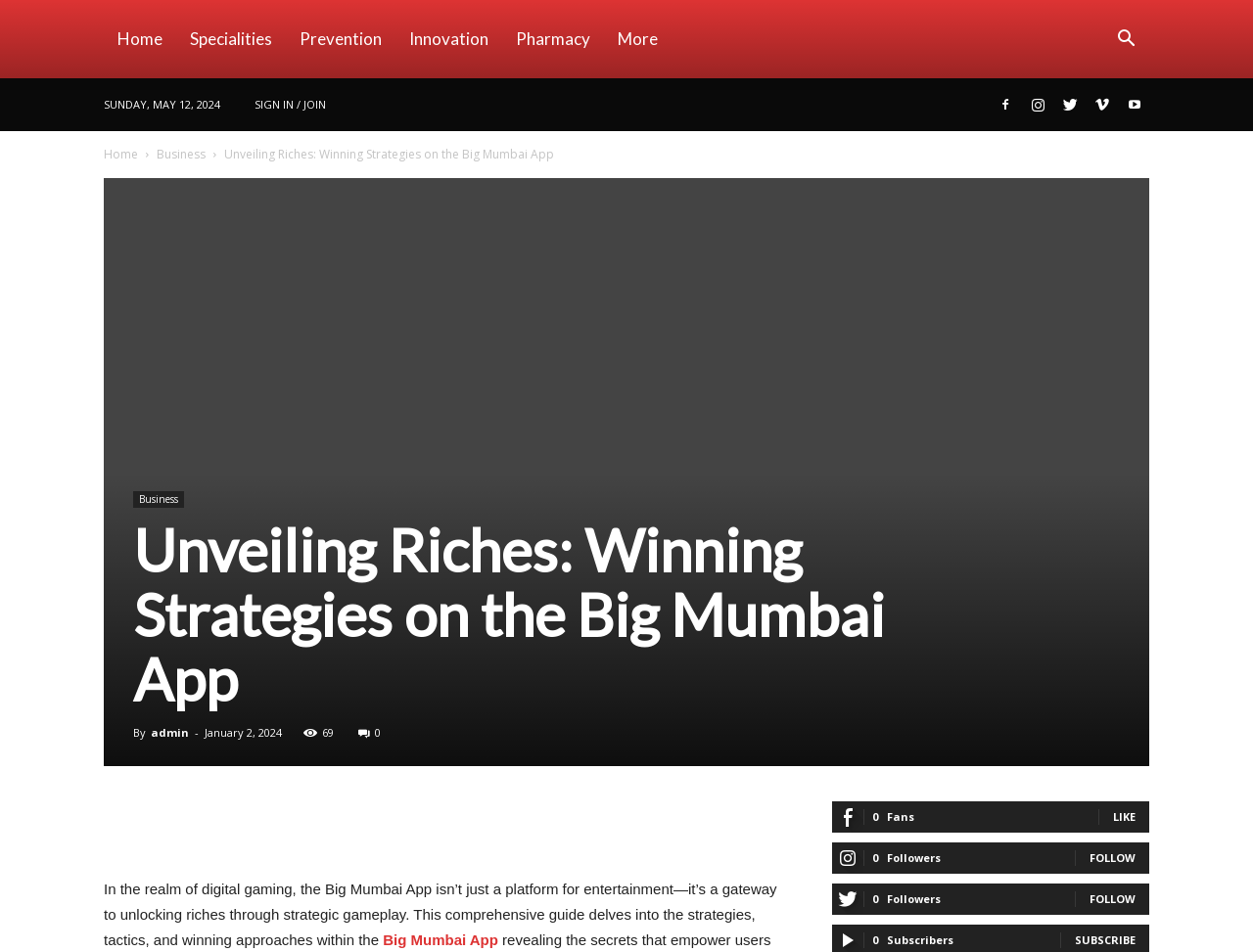Write an elaborate caption that captures the essence of the webpage.

The webpage appears to be an article or blog post about winning strategies on the Big Mumbai App, a digital gaming platform. At the top of the page, there is a navigation menu with links to "Home", "Specialities", "Prevention", "Innovation", "Pharmacy", and "More". Next to the navigation menu, there is a button with an icon and a date "SUNDAY, MAY 12, 2024" displayed. 

On the right side of the top section, there are links to "SIGN IN / JOIN" and several social media icons. Below the top section, there is a large image that spans the width of the page. 

The main content of the page is divided into two sections. The first section has a heading "Unveiling Riches: Winning Strategies on the Big Mumbai App" and a subheading "By admin" with a date "January 2, 2024". There is also a counter displaying "69" and a link with an icon. 

The second section appears to be the article content, which discusses the Big Mumbai App as a platform for entertainment and strategic gameplay. The text is followed by a link to "Big Mumbai App". 

At the bottom of the page, there are several sections displaying social media metrics, including "Fans", "Followers", and "Subscribers", each with a corresponding link to "LIKE", "FOLLOW", or "SUBSCRIBE".